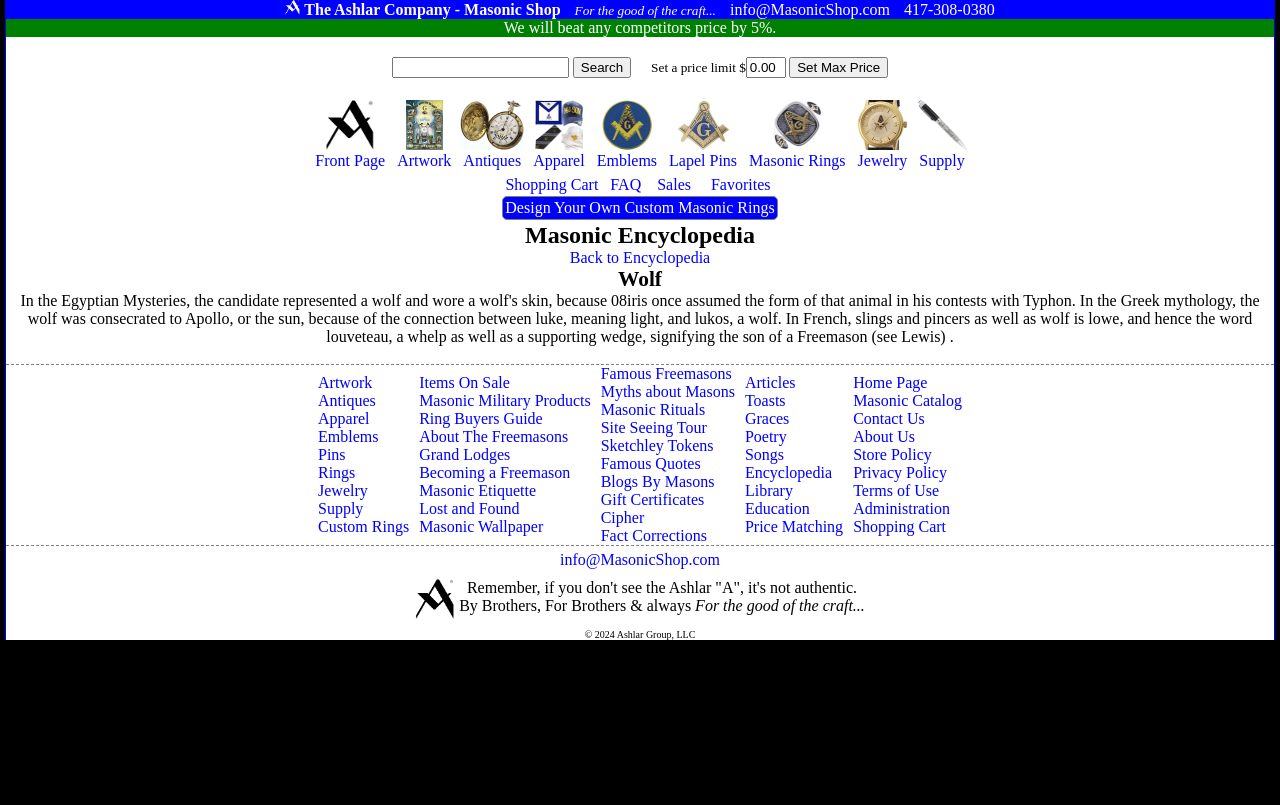How can I contact the website?
Can you offer a detailed and complete answer to this question?

The contact information is provided in the top-right corner of the webpage, including the email address 'info@MasonicShop.com' and phone number '417-308-0380'.